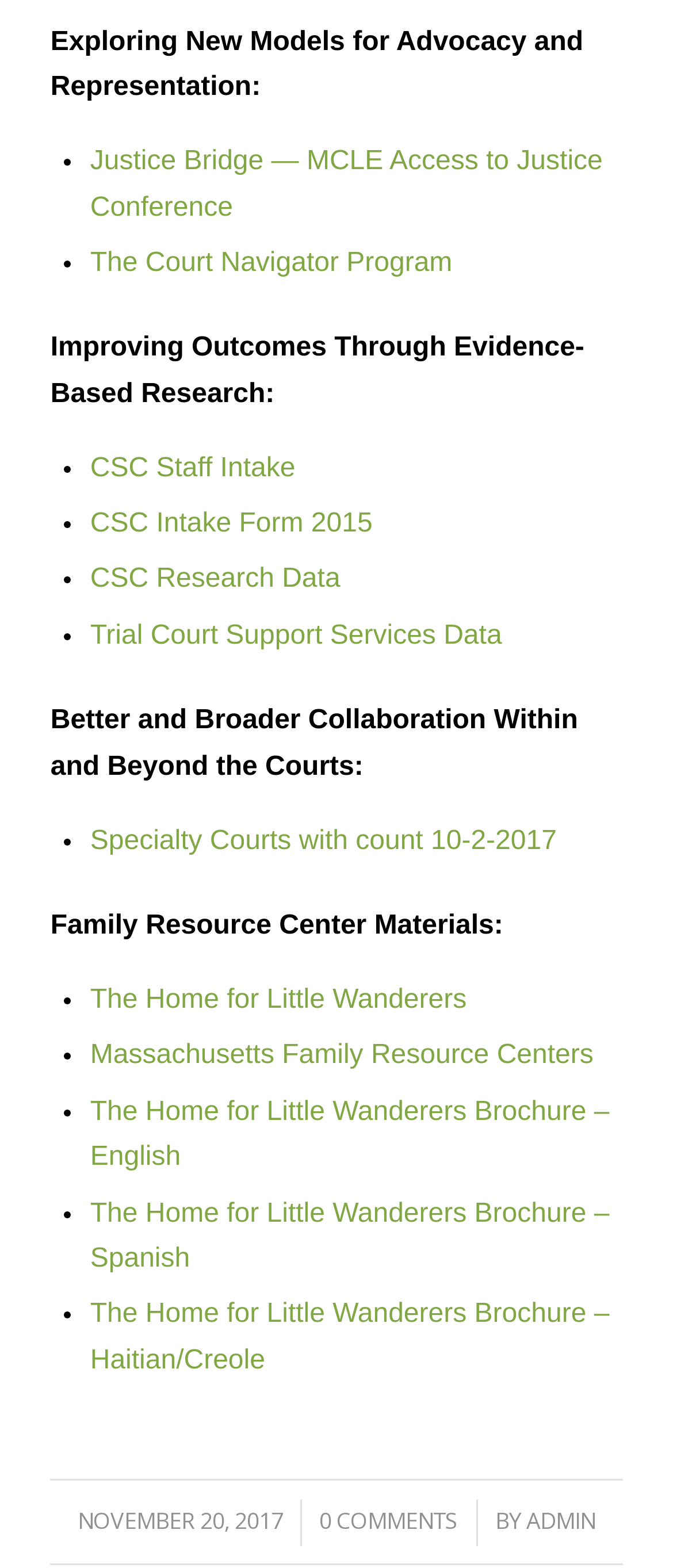How many list markers are there in the webpage?
By examining the image, provide a one-word or phrase answer.

12